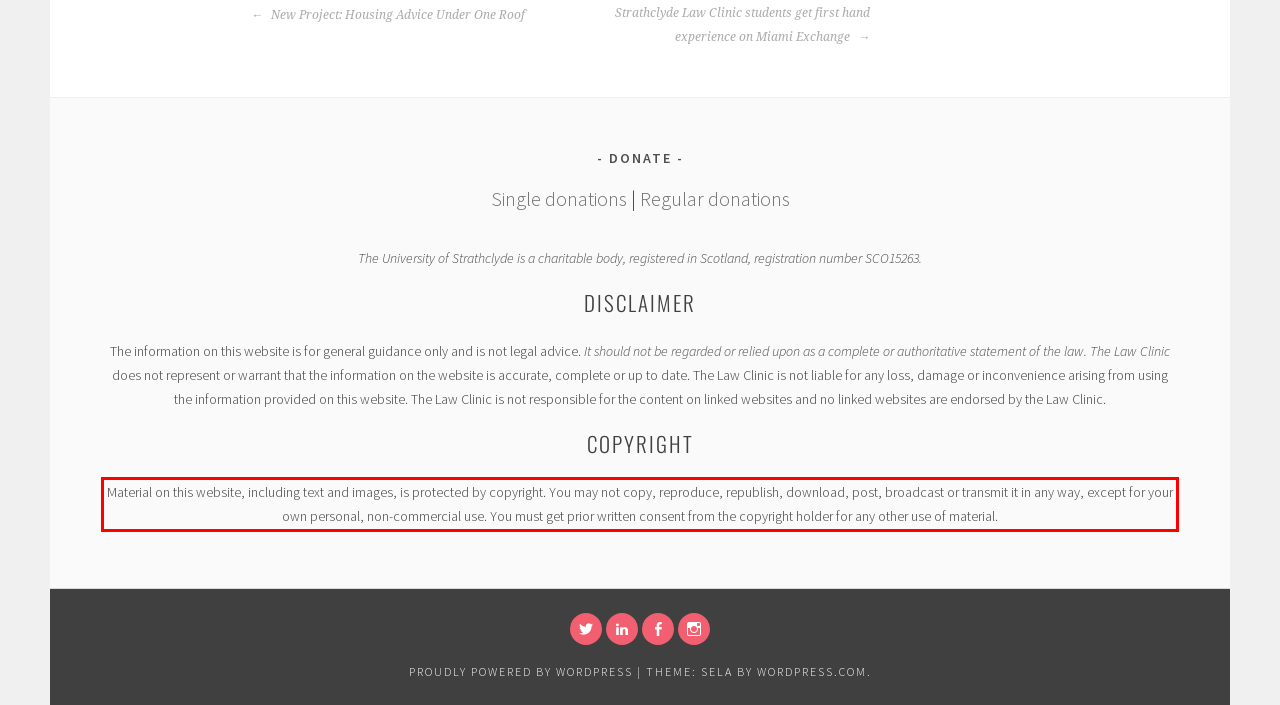The screenshot you have been given contains a UI element surrounded by a red rectangle. Use OCR to read and extract the text inside this red rectangle.

Material on this website, including text and images, is protected by copyright. You may not copy, reproduce, republish, download, post, broadcast or transmit it in any way, except for your own personal, non-commercial use. You must get prior written consent from the copyright holder for any other use of material.